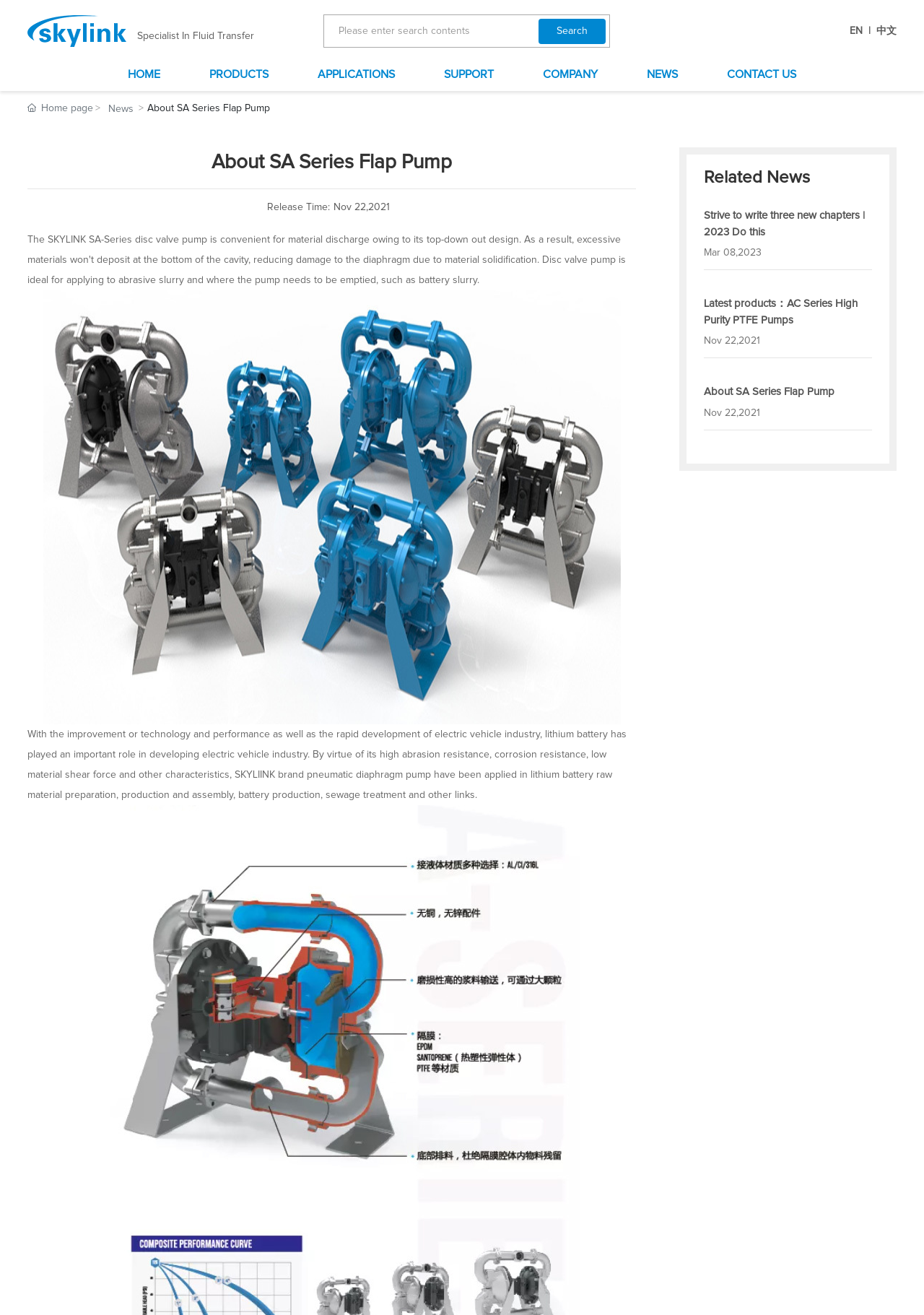Identify the bounding box coordinates of the clickable region to carry out the given instruction: "Search for products".

[0.354, 0.013, 0.583, 0.034]